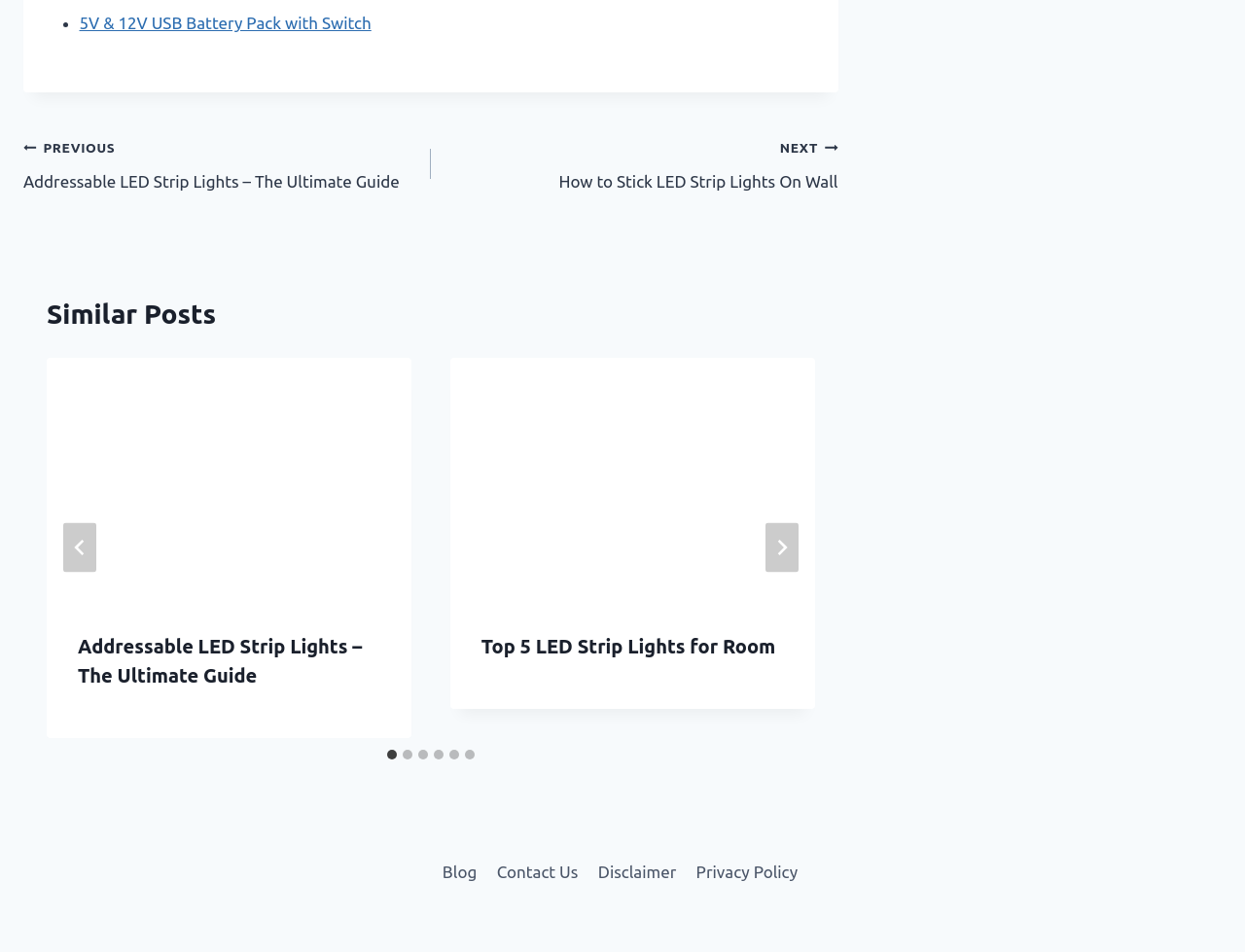Answer the question below in one word or phrase:
What is the title of the first similar post?

Addressable LED Strip Lights – The Ultimate Guide